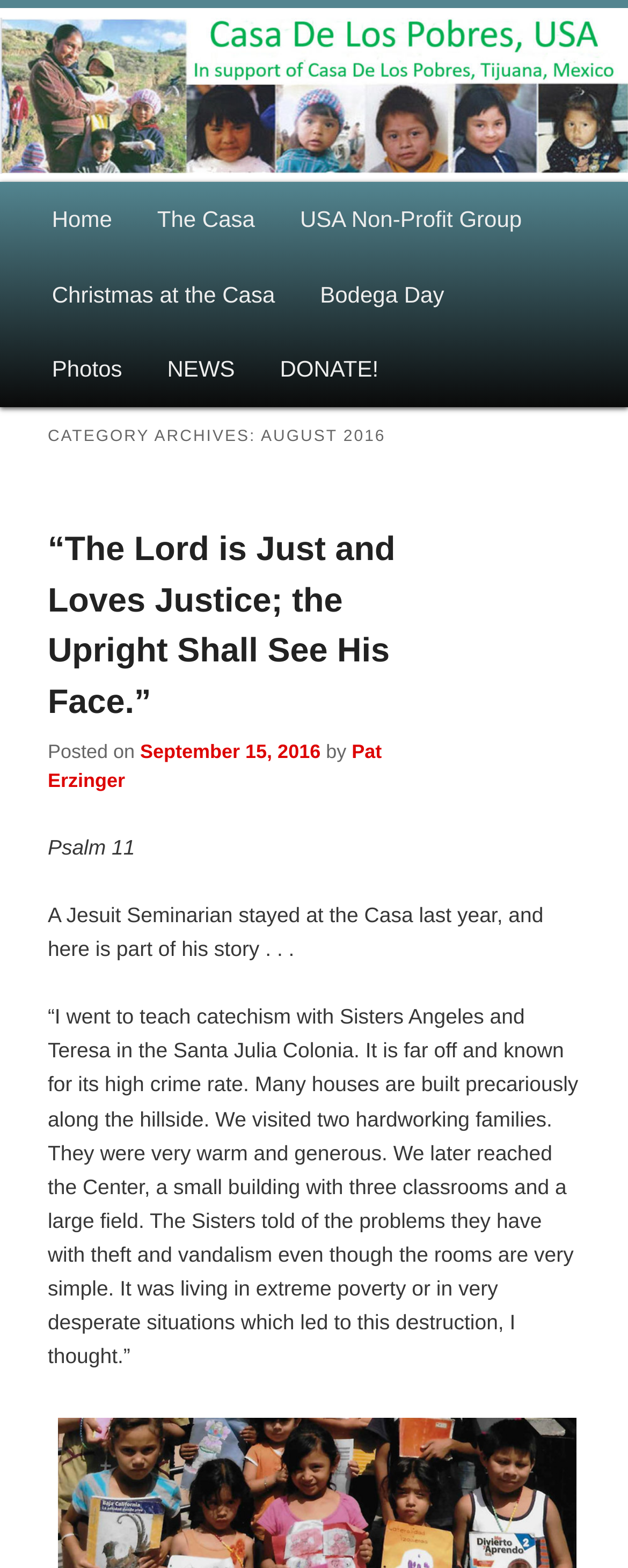Identify the bounding box coordinates of the section to be clicked to complete the task described by the following instruction: "Visit the USA Non-Profit Group page". The coordinates should be four float numbers between 0 and 1, formatted as [left, top, right, bottom].

[0.442, 0.116, 0.867, 0.164]